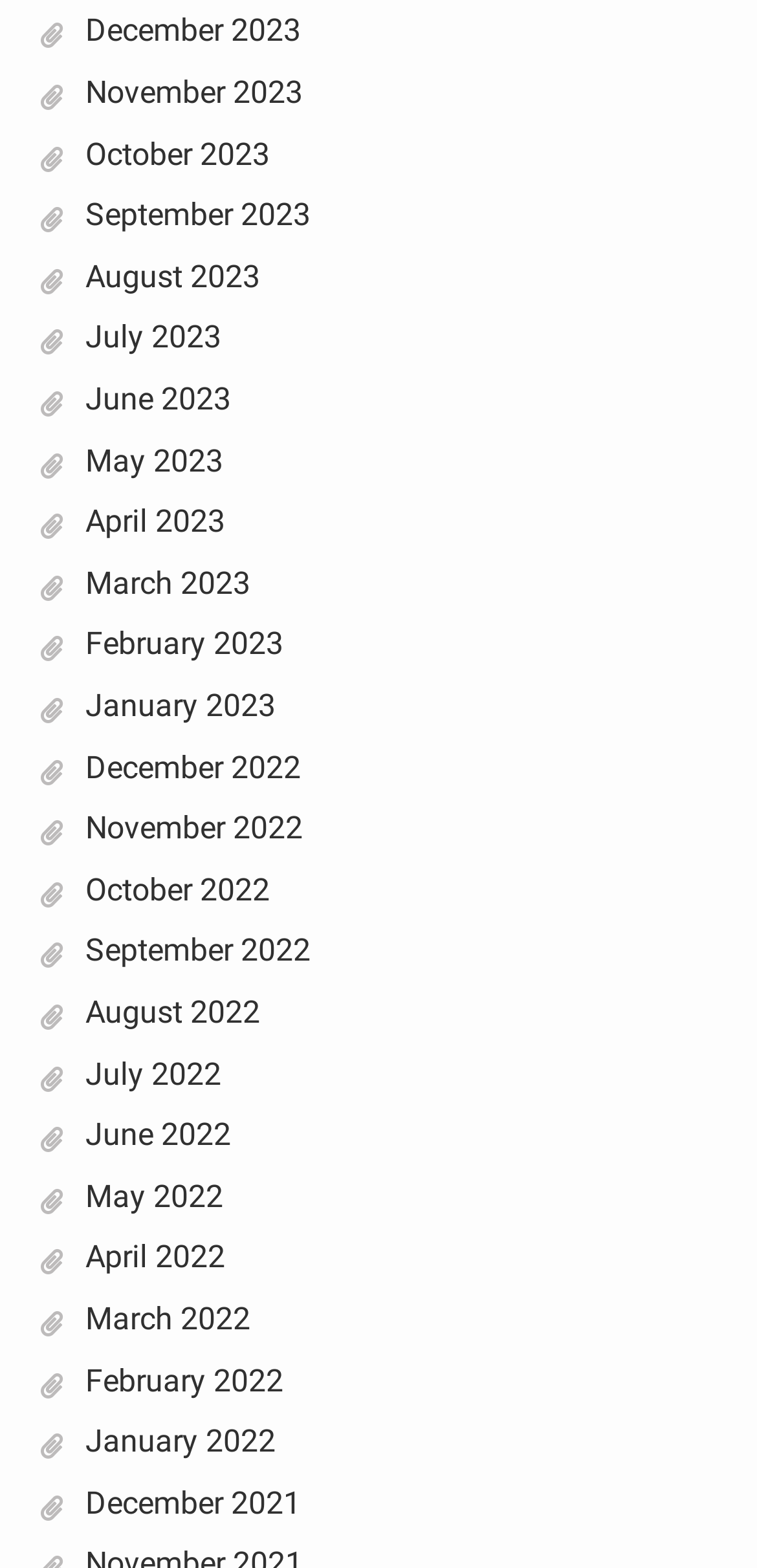Use a single word or phrase to answer the question: What is the most recent month listed?

December 2023